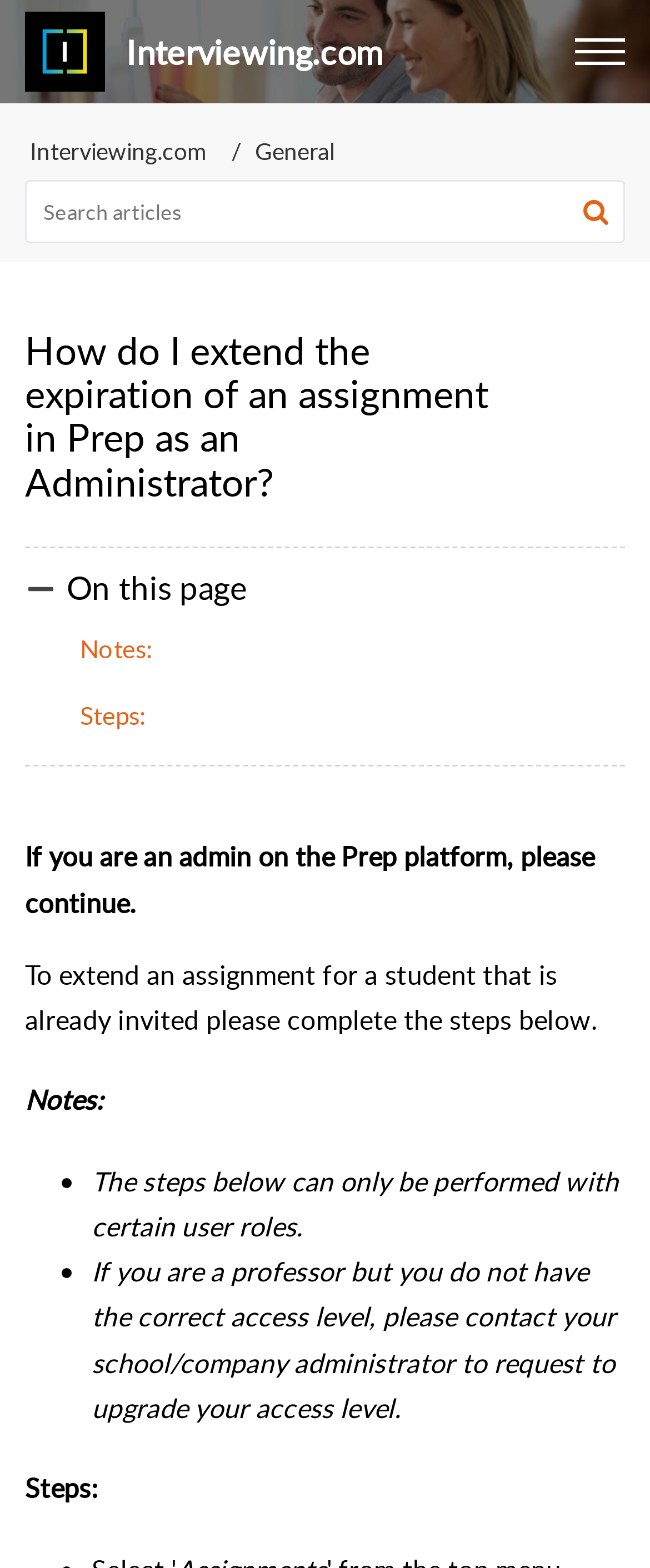Convey a detailed summary of the webpage, mentioning all key elements.

This webpage is a tutorial on how to extend the expiration of an assignment in Prep as an Administrator. At the top left corner, there is a link to "Interviewing.com home" accompanied by an image. Next to it, there is a generic element displaying "Interviewing.com". On the top right corner, there is a button labeled "Menu". Below the top elements, there is a navigation section with breadcrumbs, consisting of two links: "Interviewing.com" and "General". 

To the right of the breadcrumbs, there is a search bar with a textbox and a search button, which has an image inside. Below the search bar, there is a heading that repeats the title of the webpage. 

On the left side of the page, there is an image, followed by a static text "On this page". Below it, there are two links: "Notes:" and "Steps:". The main content of the page starts with a static text that explains the purpose of the tutorial, followed by another static text that provides instructions on how to extend an assignment for a student. 

The "Notes:" section has two list markers with corresponding static texts that provide additional information about the tutorial. The "Steps:" section is headed by a heading element, but its content is not provided in the accessibility tree.